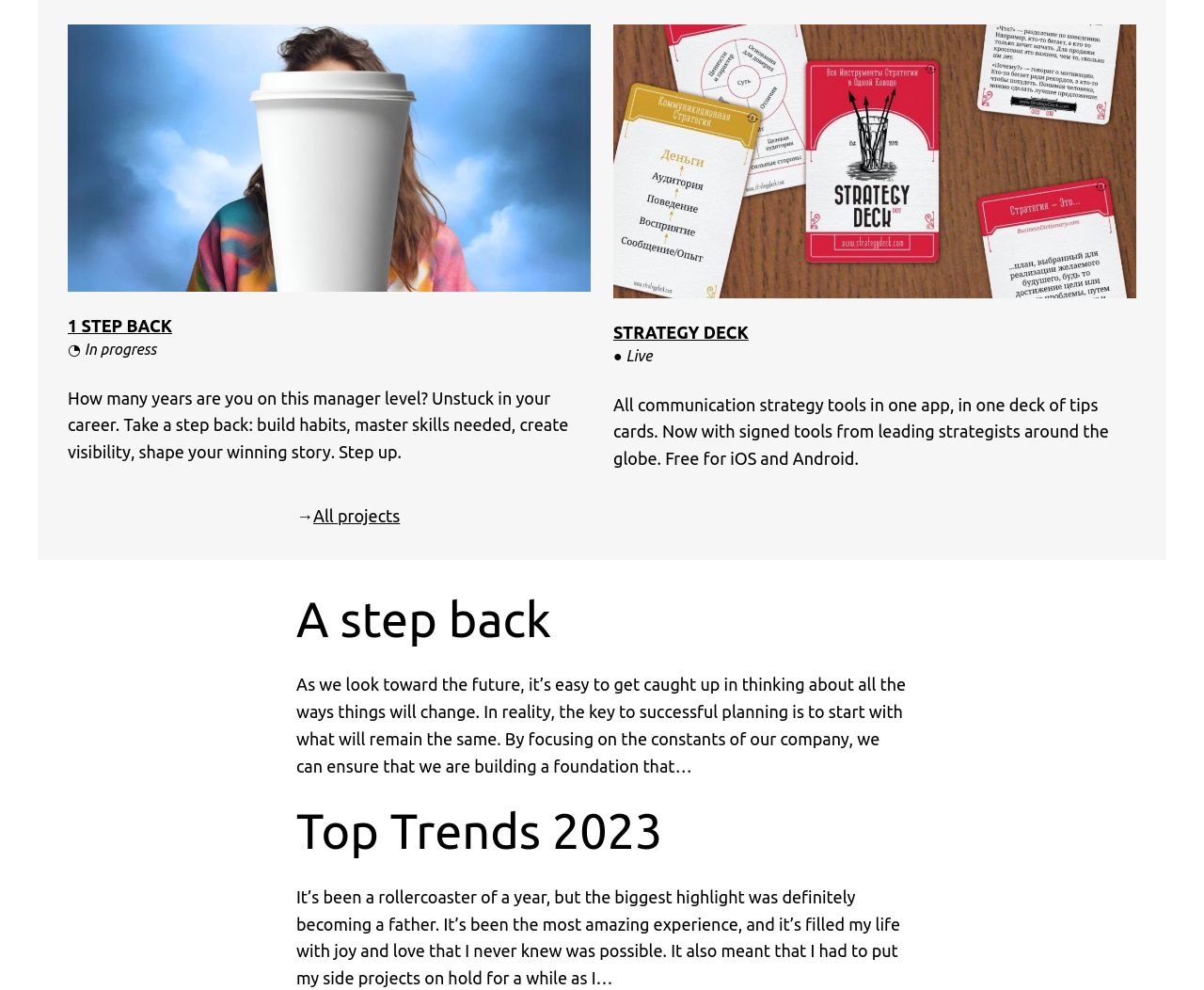Can you give a detailed response to the following question using the information from the image? What symbol is used to indicate a link on the webpage?

The webpage uses an arrow symbol '→' to indicate a link, such as the link to 'All projects'.